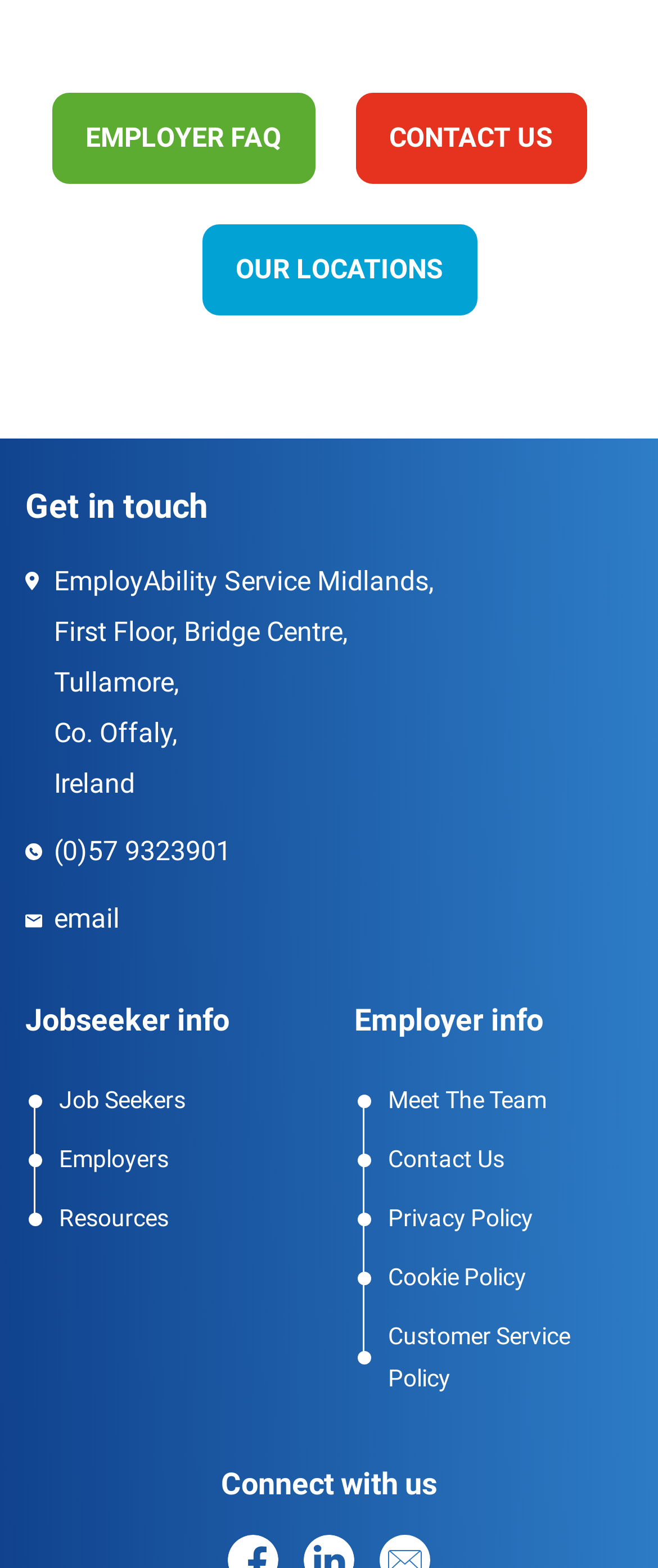Please identify the bounding box coordinates of the element that needs to be clicked to perform the following instruction: "View Job Seekers information".

[0.038, 0.683, 0.282, 0.721]